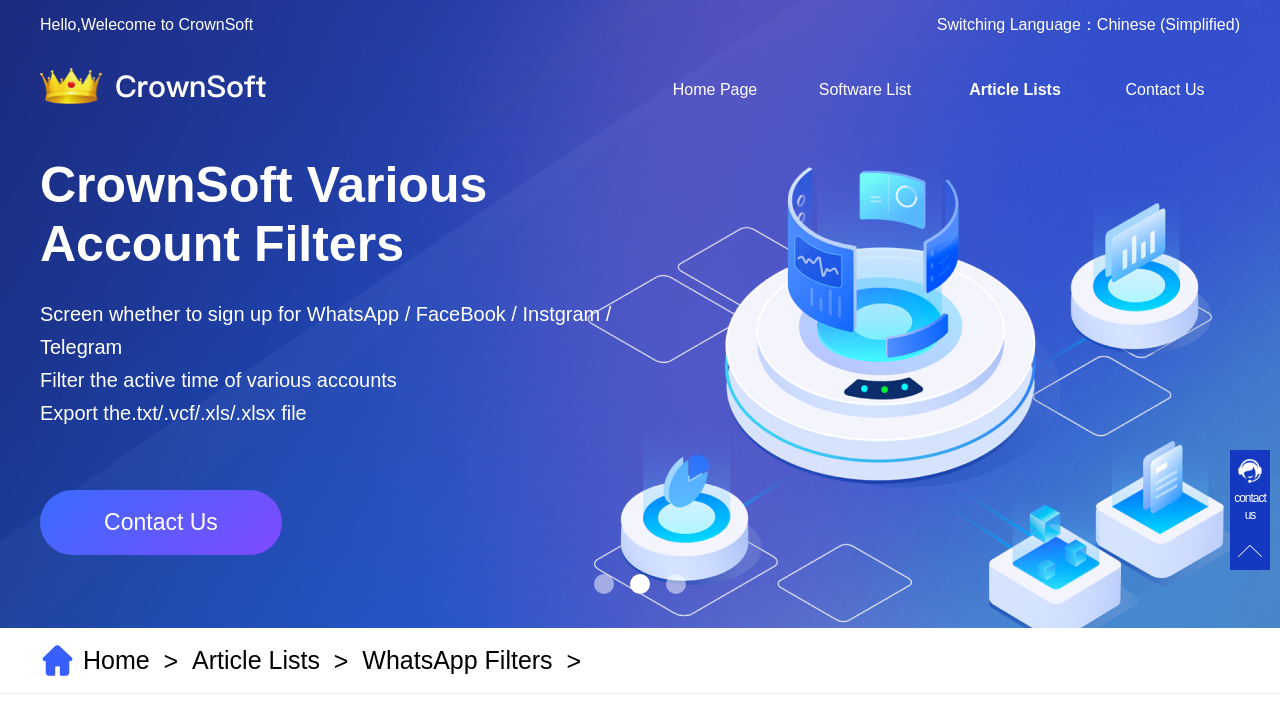Generate a thorough caption that explains the contents of the webpage.

This webpage appears to be a marketing page for a software company called CrownSoft, specifically highlighting their WhatsApp number filter software. At the top of the page, there is a welcome message and a language switcher that allows users to switch to Chinese (Simplified). 

Below the welcome message, there is a navigation menu with links to the home page, software list, article lists, and contact us. The CrownSoft logo is also present in this section.

The main content of the page is divided into two sections. The first section has a heading that reads "CrownSoft Various Account Filters" and describes the features of the software, including screening for WhatsApp, Facebook, Instagram, and Telegram sign-ups, filtering active account time, and exporting data to various file formats.

The second section features a large image showcasing the CrownSoft Virous Account Filters software. Below the image, there is a call-to-action button to contact the company.

At the bottom of the page, there are navigation buttons to go to different slides, as well as a series of links to the home page, article lists, and WhatsApp filters. There are also some small images and links to contact the company and access other resources.

Throughout the page, there are several images, including the CrownSoft logo, which appears multiple times. The overall layout is organized, with clear headings and concise text that effectively communicates the features and benefits of the software.